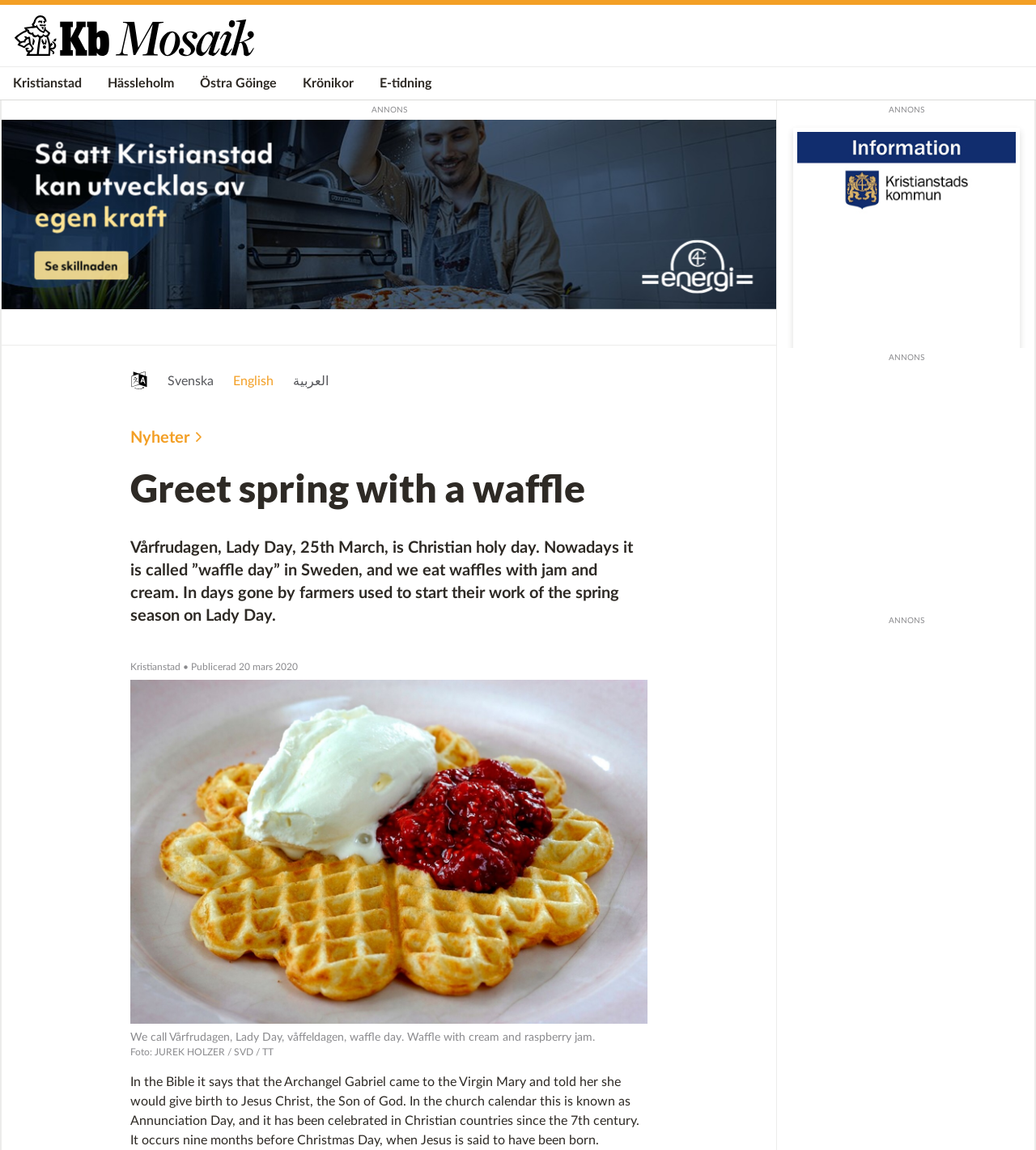Locate the bounding box coordinates of the element to click to perform the following action: 'Select the Svenska language option'. The coordinates should be given as four float values between 0 and 1, in the form of [left, top, right, bottom].

[0.162, 0.326, 0.207, 0.337]